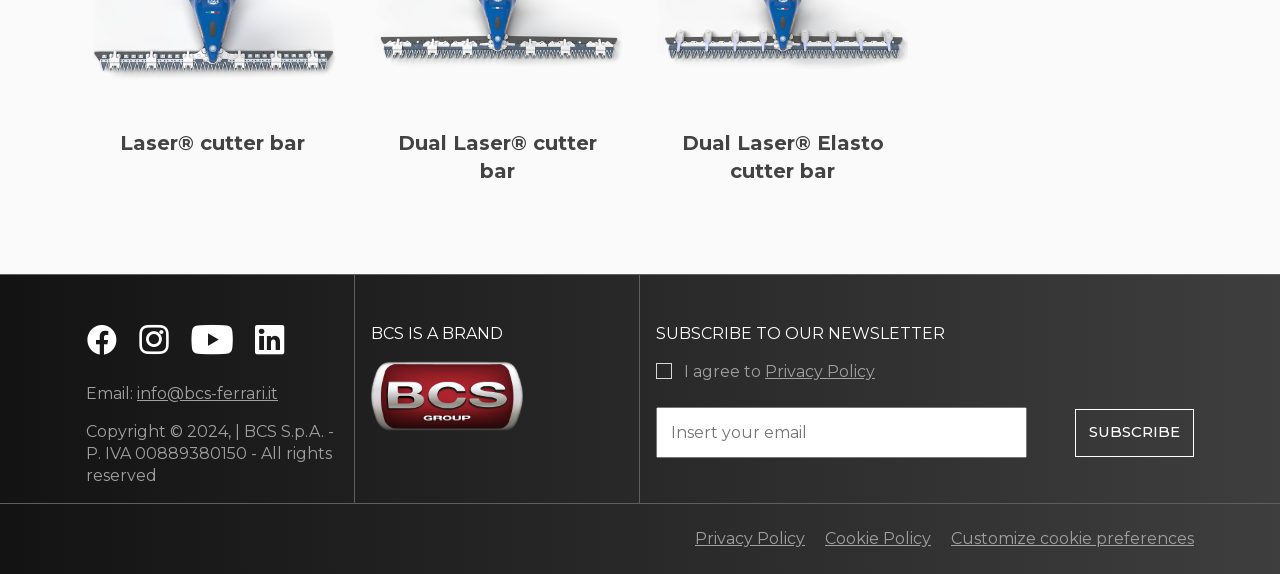Provide the bounding box coordinates for the UI element described in this sentence: "parent_node: BCS IS A BRAND". The coordinates should be four float values between 0 and 1, i.e., [left, top, right, bottom].

[0.29, 0.671, 0.408, 0.704]